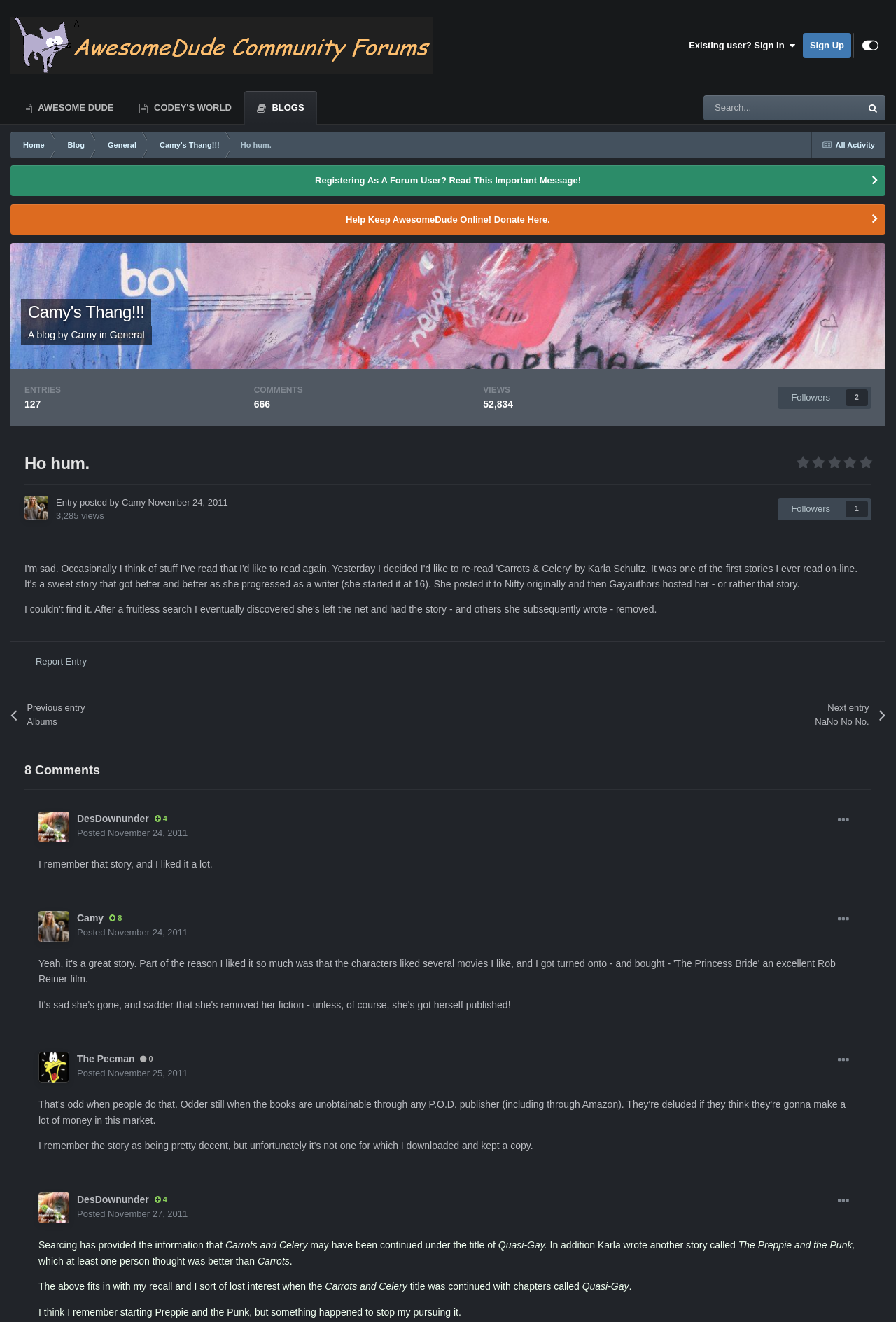Can you specify the bounding box coordinates for the region that should be clicked to fulfill this instruction: "Search".

[0.785, 0.072, 0.887, 0.091]